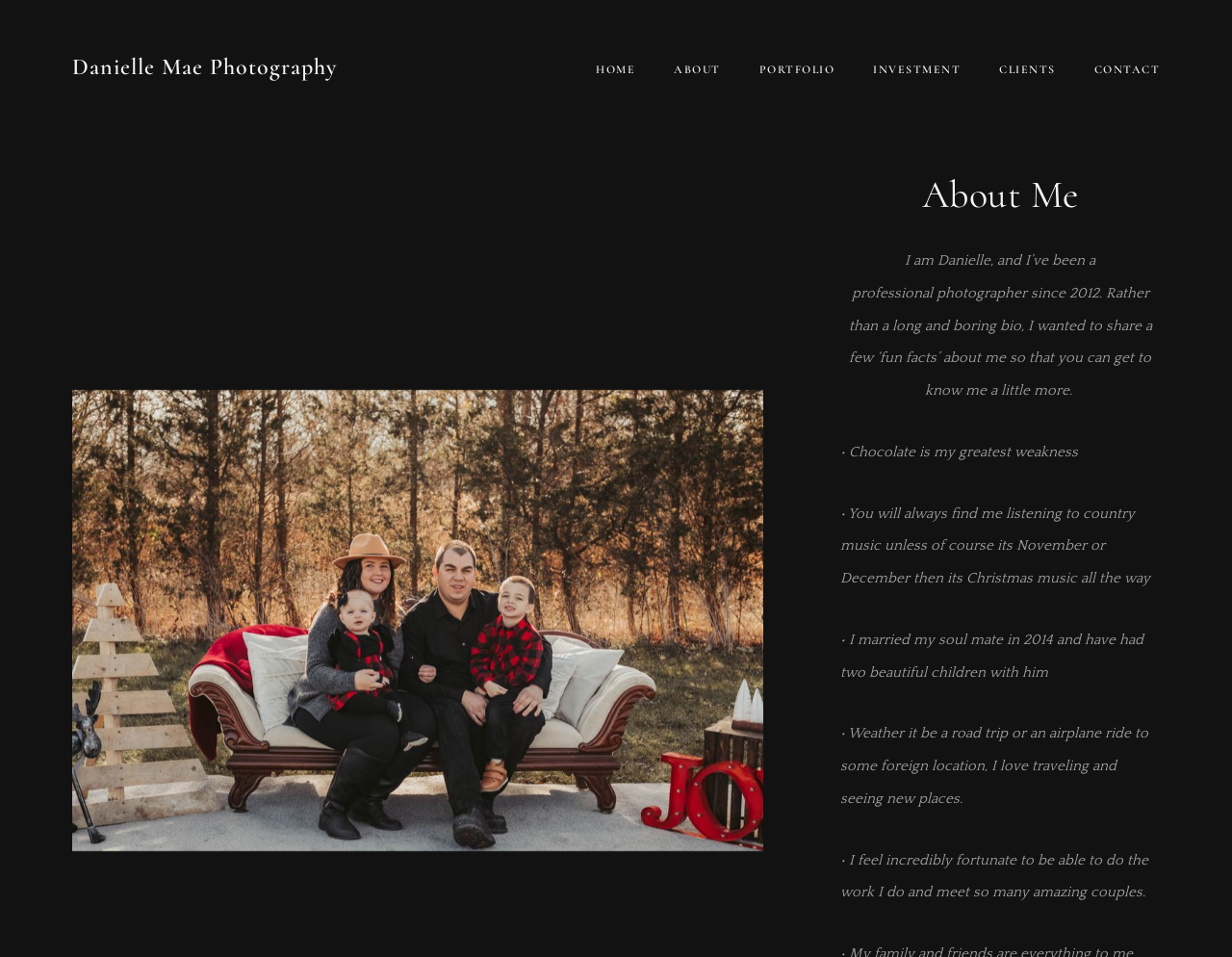Identify the bounding box for the UI element that is described as follows: "Home".

[0.476, 0.063, 0.523, 0.081]